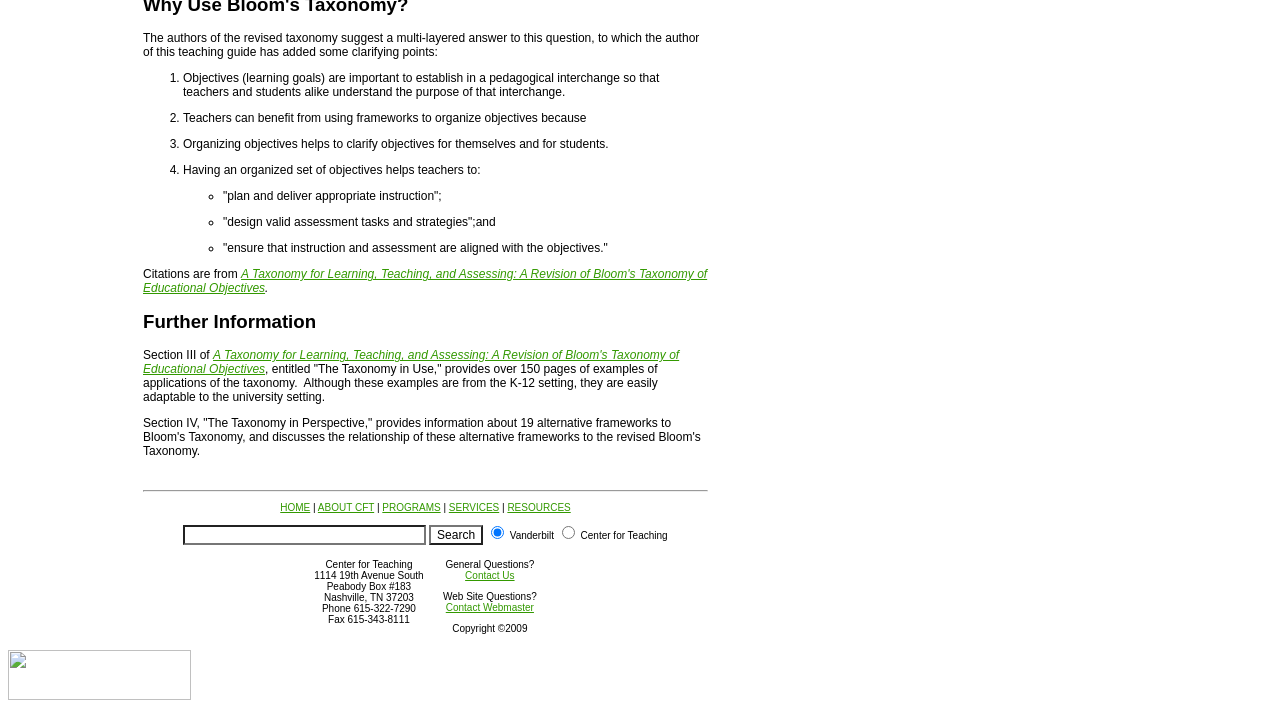Given the element description "Contact Webmaster" in the screenshot, predict the bounding box coordinates of that UI element.

[0.348, 0.846, 0.417, 0.861]